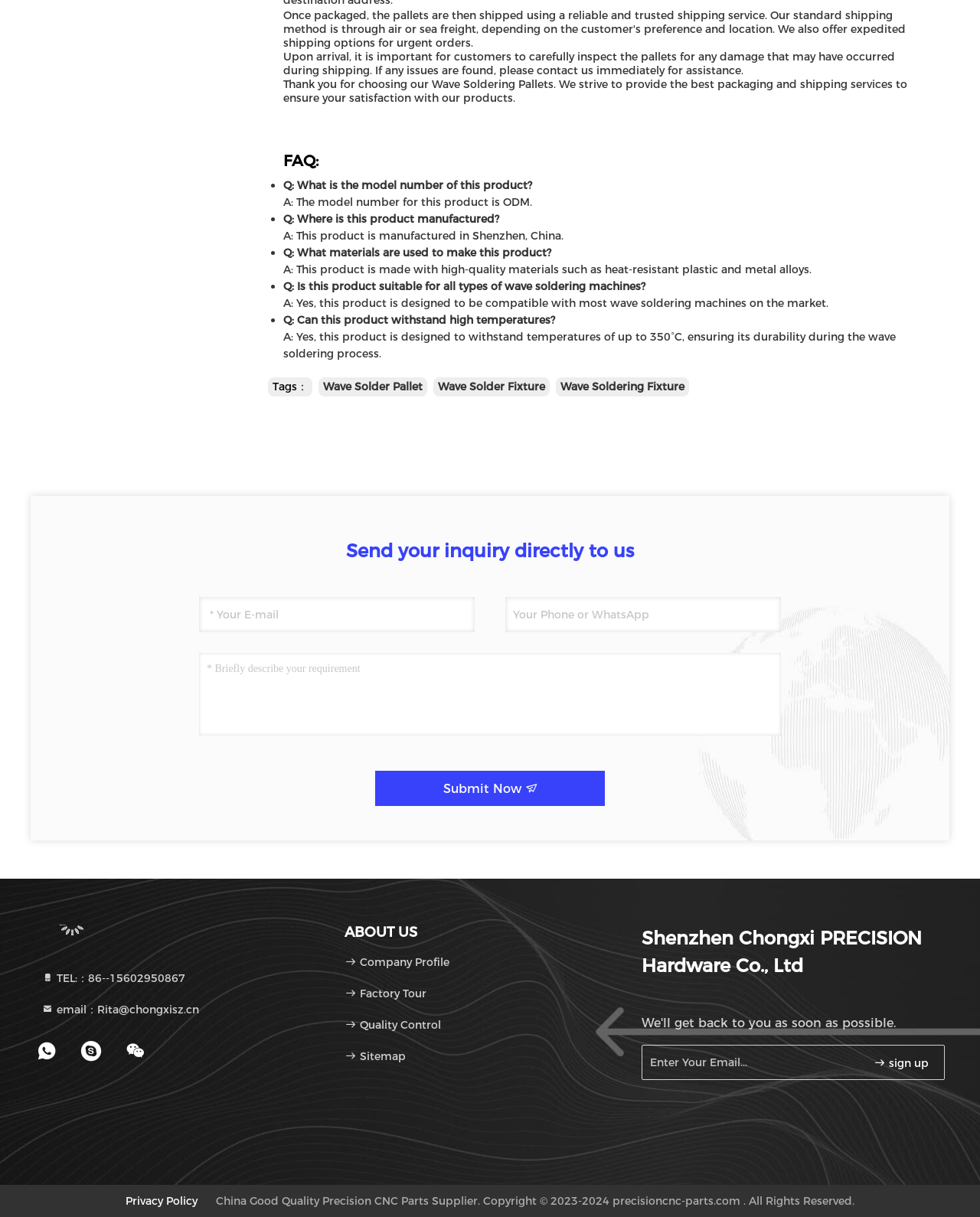Identify the bounding box coordinates of the section that should be clicked to achieve the task described: "Click the 'Wave Solder Pallet' link".

[0.33, 0.312, 0.431, 0.323]